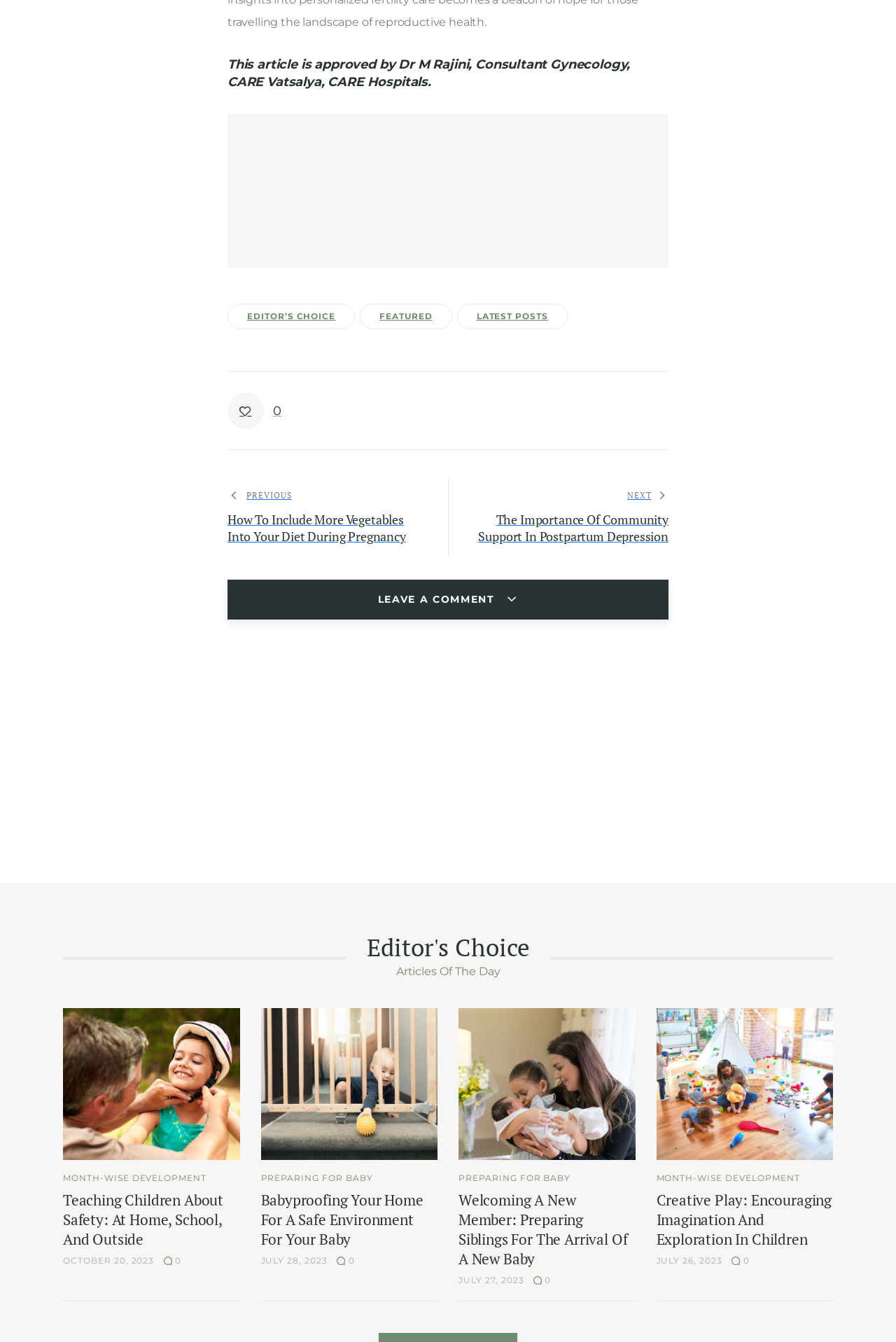What is the date of the last article?
Please provide a comprehensive answer based on the visual information in the image.

The date of the last article is mentioned below its heading, which is 'JULY 26, 2023'.